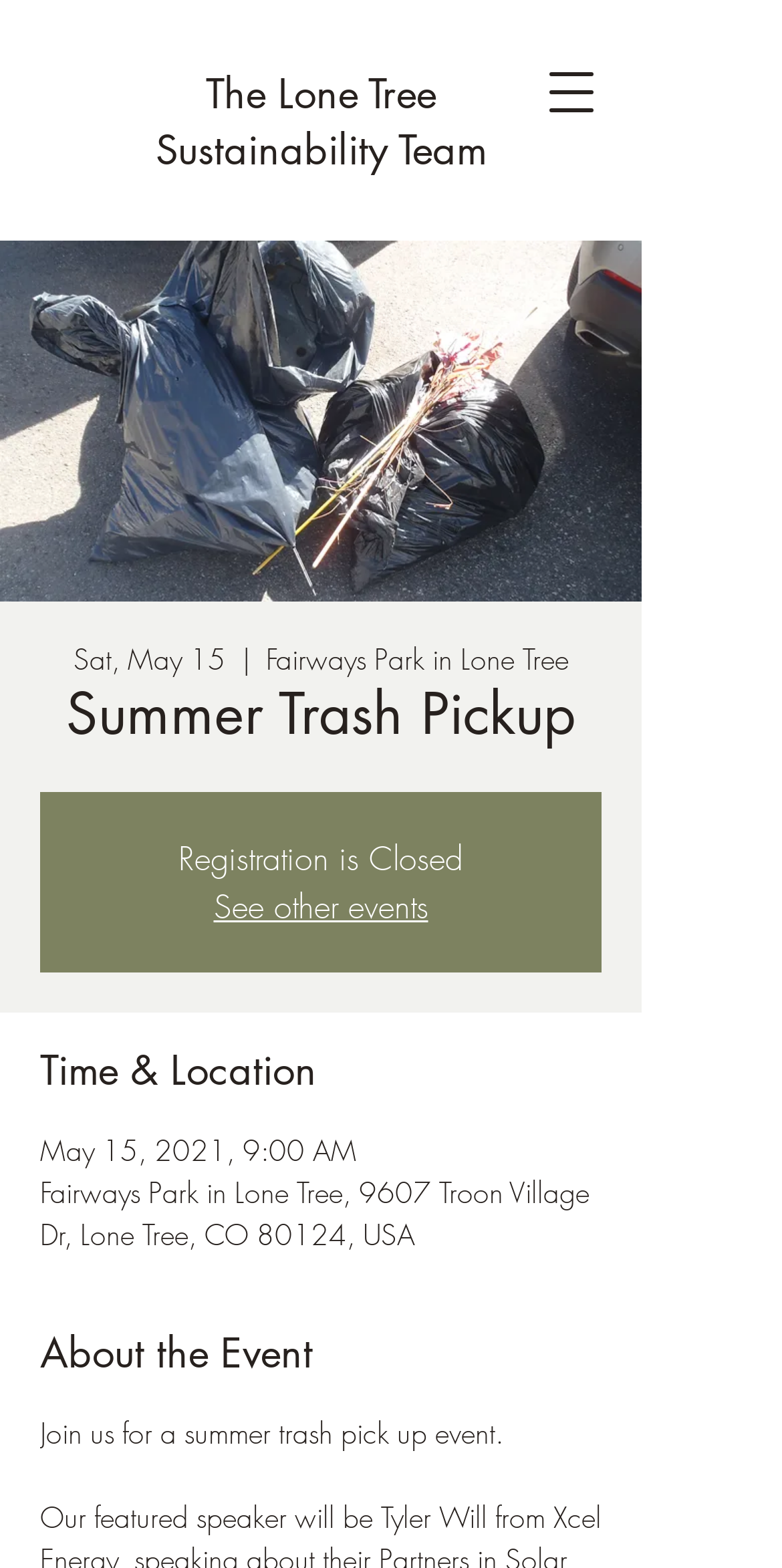Give a comprehensive overview of the webpage, including key elements.

The webpage appears to be an event page for a summer trash pickup event organized by the Lone Tree Sustainability Team. At the top left, there is a button to open the navigation menu. Next to it, there is a link to the Lone Tree Sustainability Team's page. 

Below these elements, there is a large image with the title "Summer Trash Pickup" and a date "Sat, May 15" written above it. The location of the event, "Fairways Park in Lone Tree", is written to the right of the date. 

The main title "Summer Trash Pickup" is a heading that spans across the top of the page, followed by a notification that "Registration is Closed". There is also a link to "See other events" below the notification.

The page is divided into sections, with headings such as "Time & Location", "About the Event", and others. Under "Time & Location", the date and time of the event, "May 15, 2021, 9:00 AM", are listed, along with the address of the event location, "Fairways Park in Lone Tree, 9607 Troon Village Dr, Lone Tree, CO 80124, USA".

Finally, under the "About the Event" section, there is a brief description of the event, which mentions that it is a summer trash pickup event.